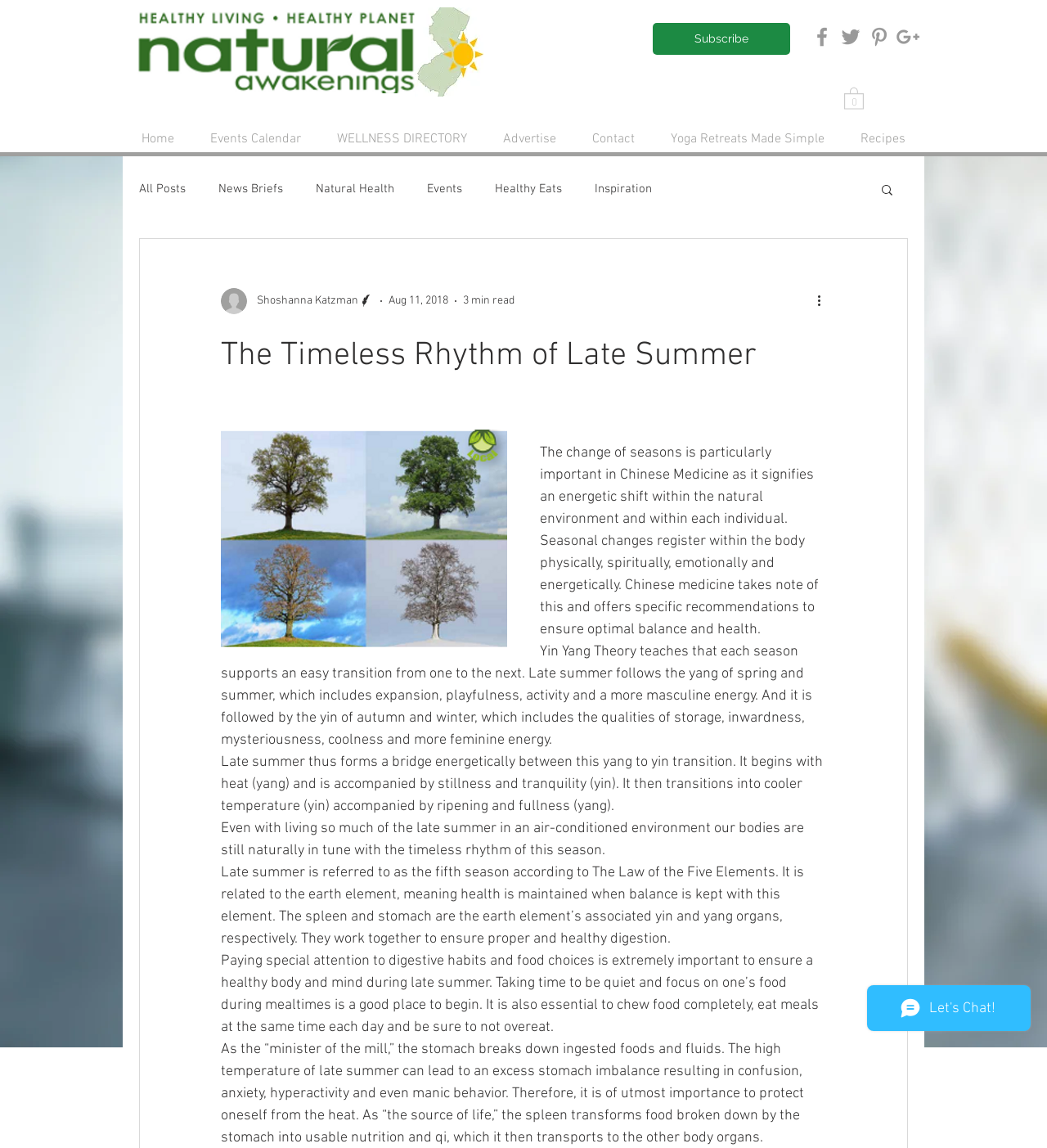Create a detailed summary of all the visual and textual information on the webpage.

The webpage is about the concept of late summer in Chinese Medicine, specifically discussing its significance and how it affects the body. At the top of the page, there is a large image of a beach scene, likely representing the Jersey Shore. Below the image, there is a social bar with links to various social media platforms, including Facebook, Twitter, Pinterest, and Google+. 

To the right of the social bar, there is a search bar and a cart icon with a button to view the cart contents. Above the search bar, there is a navigation menu with links to different sections of the website, including the home page, events calendar, wellness directory, advertise, contact, yoga retreats, and recipes.

The main content of the page is an article about the importance of late summer in Chinese Medicine. The article is written by Shoshanna Katzman, and her picture is displayed at the top of the article. The article discusses how the change of seasons affects the body and how Chinese Medicine takes note of this to ensure optimal balance and health. It explains the concept of yin and yang and how late summer forms a bridge between the two energies. The article also provides tips on how to maintain health during late summer, including paying attention to digestive habits and food choices.

Below the article, there is a button to perform more actions, and at the very bottom of the page, there is a Wix chat iframe.